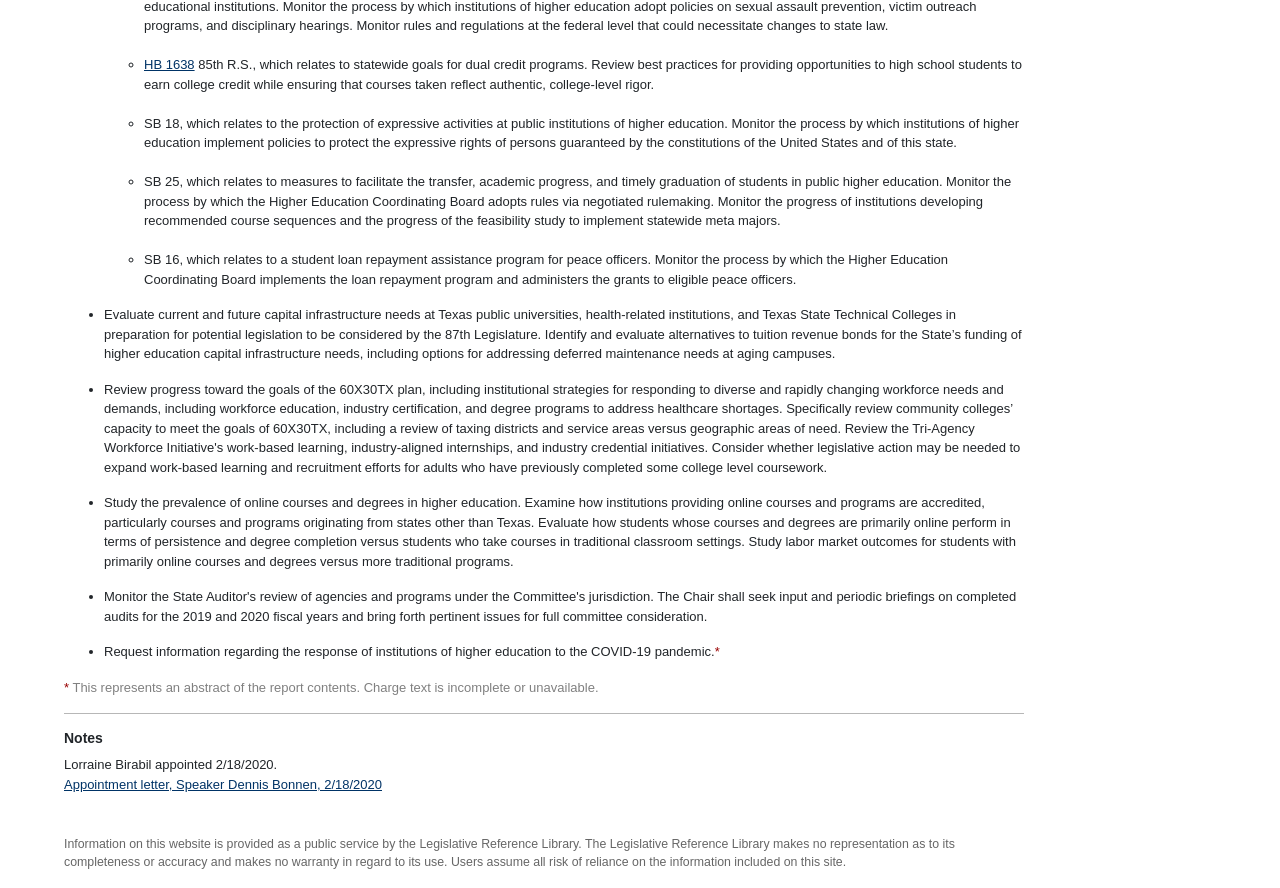From the element description: "HB 1638", extract the bounding box coordinates of the UI element. The coordinates should be expressed as four float numbers between 0 and 1, in the order [left, top, right, bottom].

[0.112, 0.065, 0.152, 0.082]